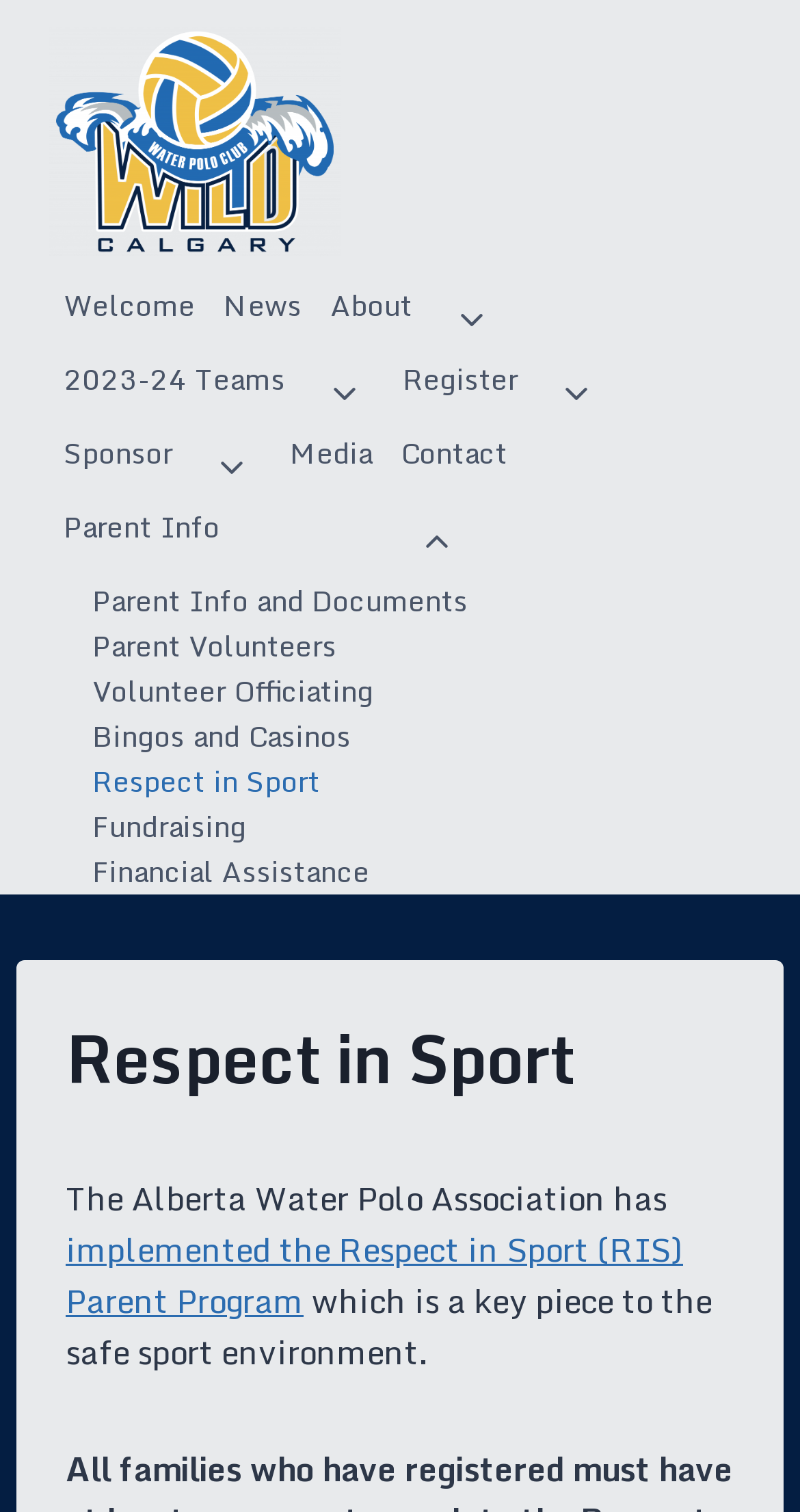Identify the bounding box for the UI element described as: "Fundraising". Ensure the coordinates are four float numbers between 0 and 1, formatted as [left, top, right, bottom].

[0.097, 0.532, 0.603, 0.561]